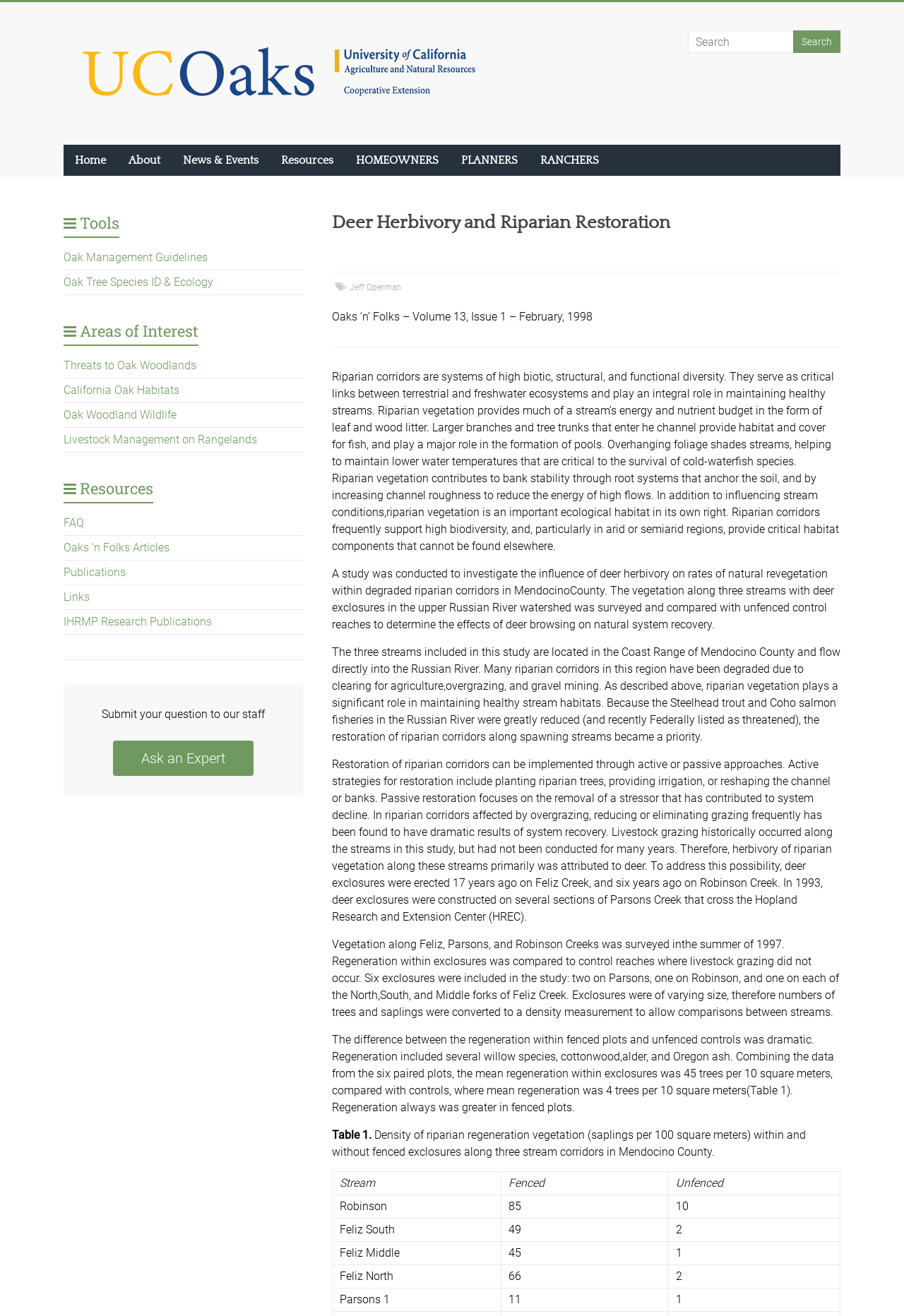Give a concise answer using one word or a phrase to the following question:
What is the name of the research center where deer exclosures were constructed?

Hopland Research and Extension Center